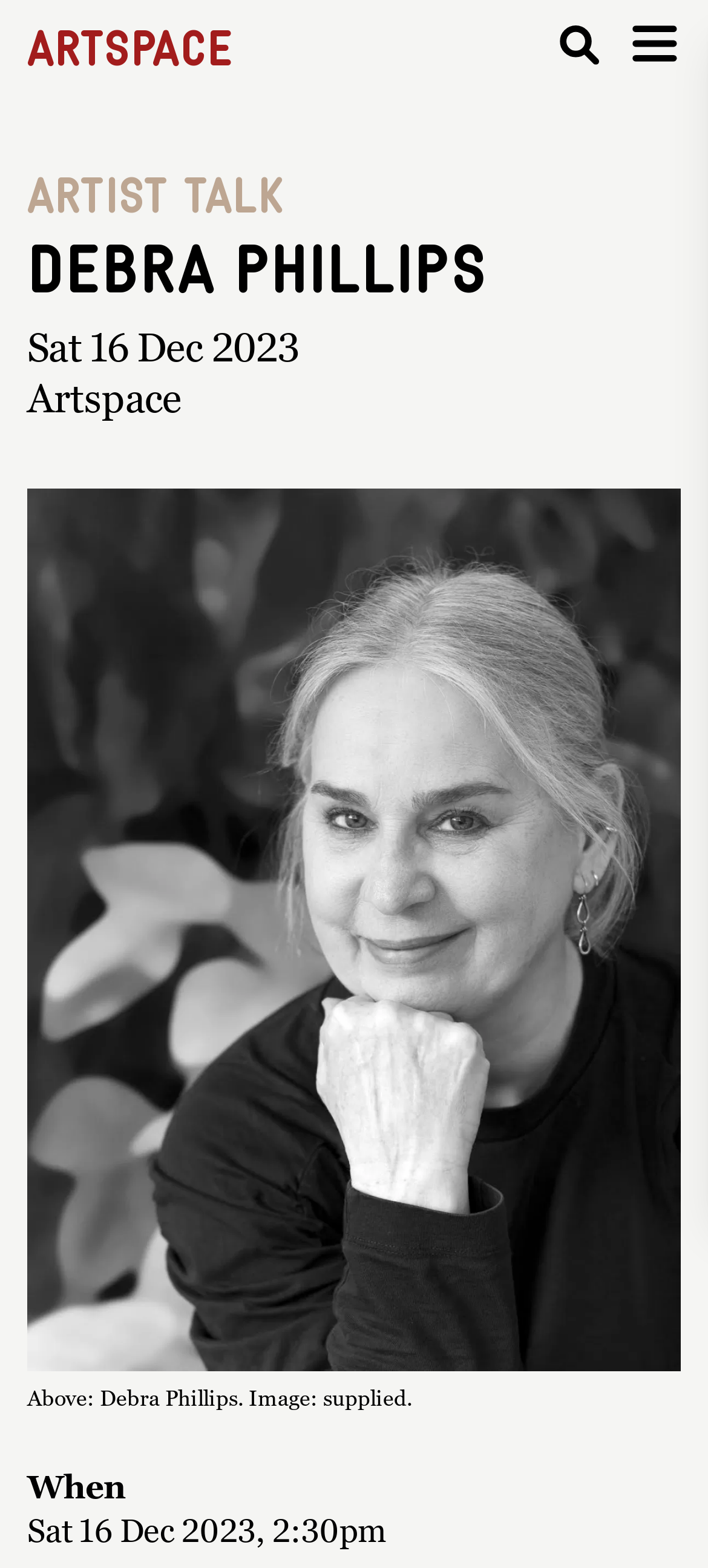Predict the bounding box of the UI element based on the description: "aria-label="Search the site"". The coordinates should be four float numbers between 0 and 1, formatted as [left, top, right, bottom].

[0.784, 0.016, 0.846, 0.044]